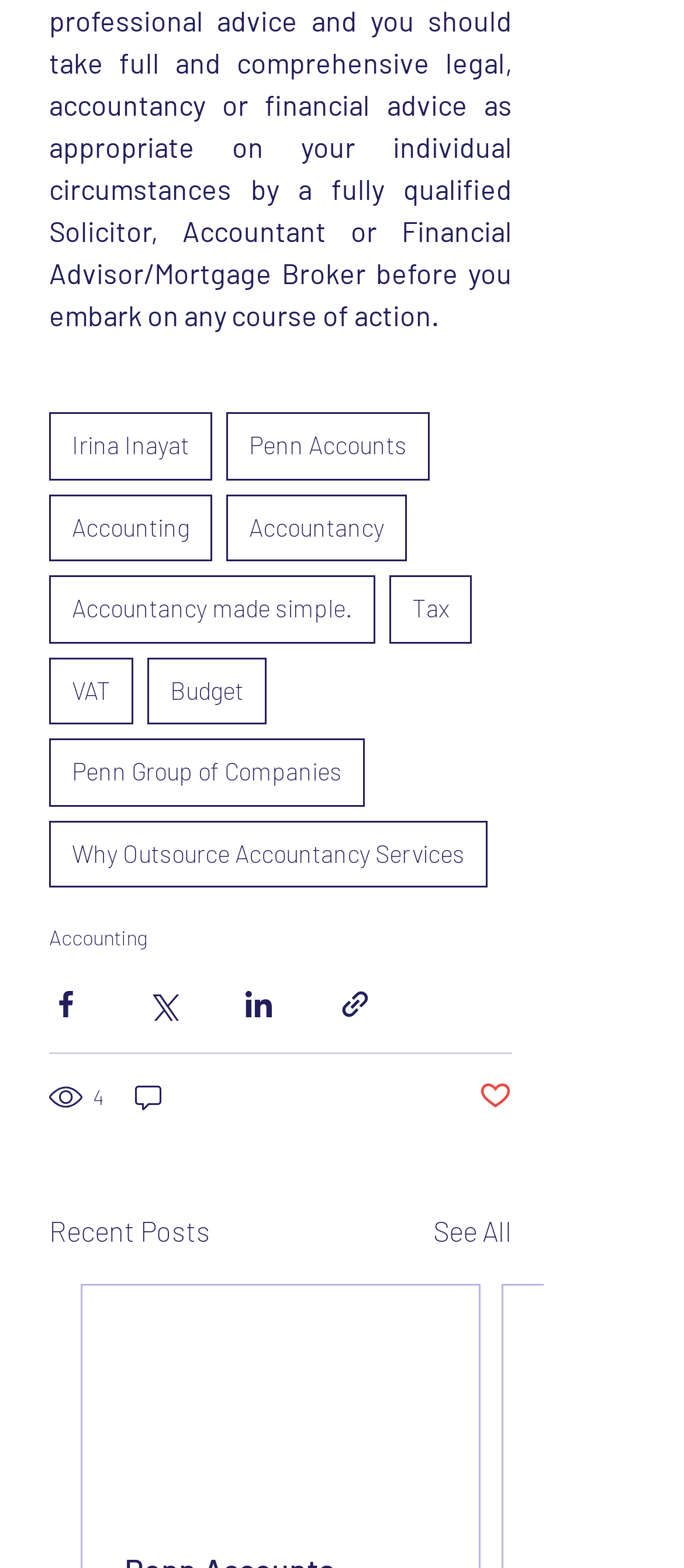Identify the bounding box coordinates of the element that should be clicked to fulfill this task: "See all posts". The coordinates should be provided as four float numbers between 0 and 1, i.e., [left, top, right, bottom].

[0.633, 0.772, 0.749, 0.799]